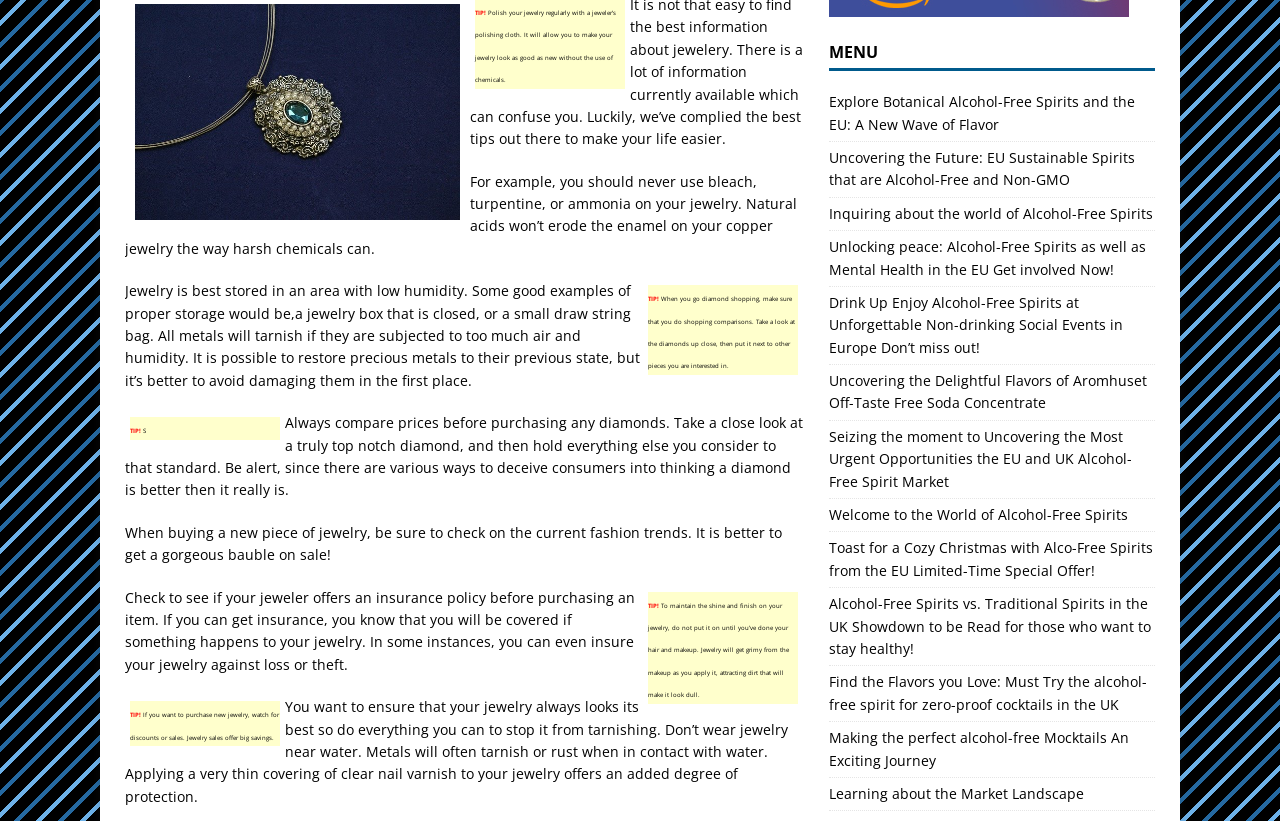Based on the element description Learning about the Market Landscape, identify the bounding box of the UI element in the given webpage screenshot. The coordinates should be in the format (top-left x, top-left y, bottom-right x, bottom-right y) and must be between 0 and 1.

[0.647, 0.955, 0.847, 0.978]